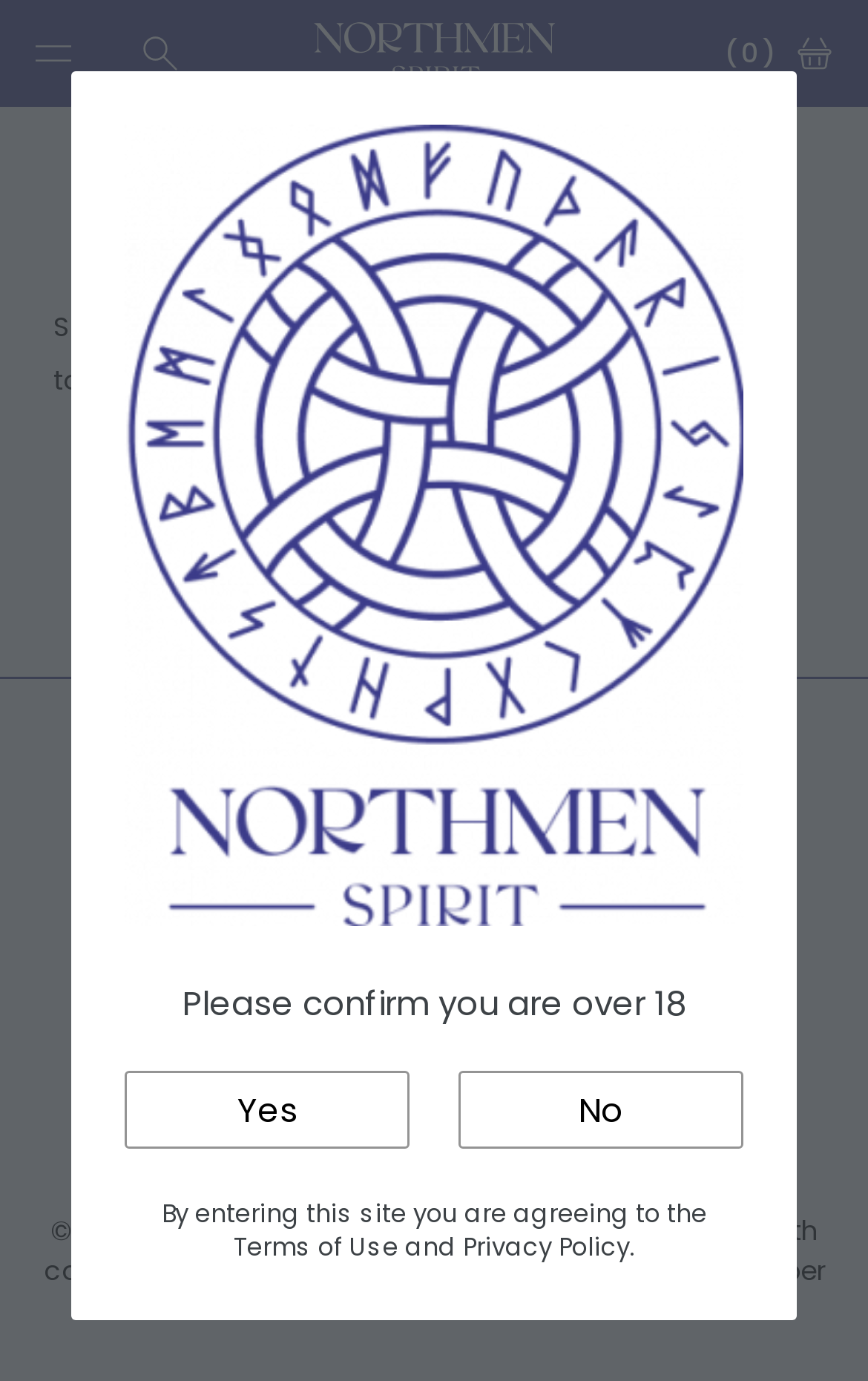Please specify the bounding box coordinates for the clickable region that will help you carry out the instruction: "Toggle Navigation".

[0.0, 0.0, 0.123, 0.077]